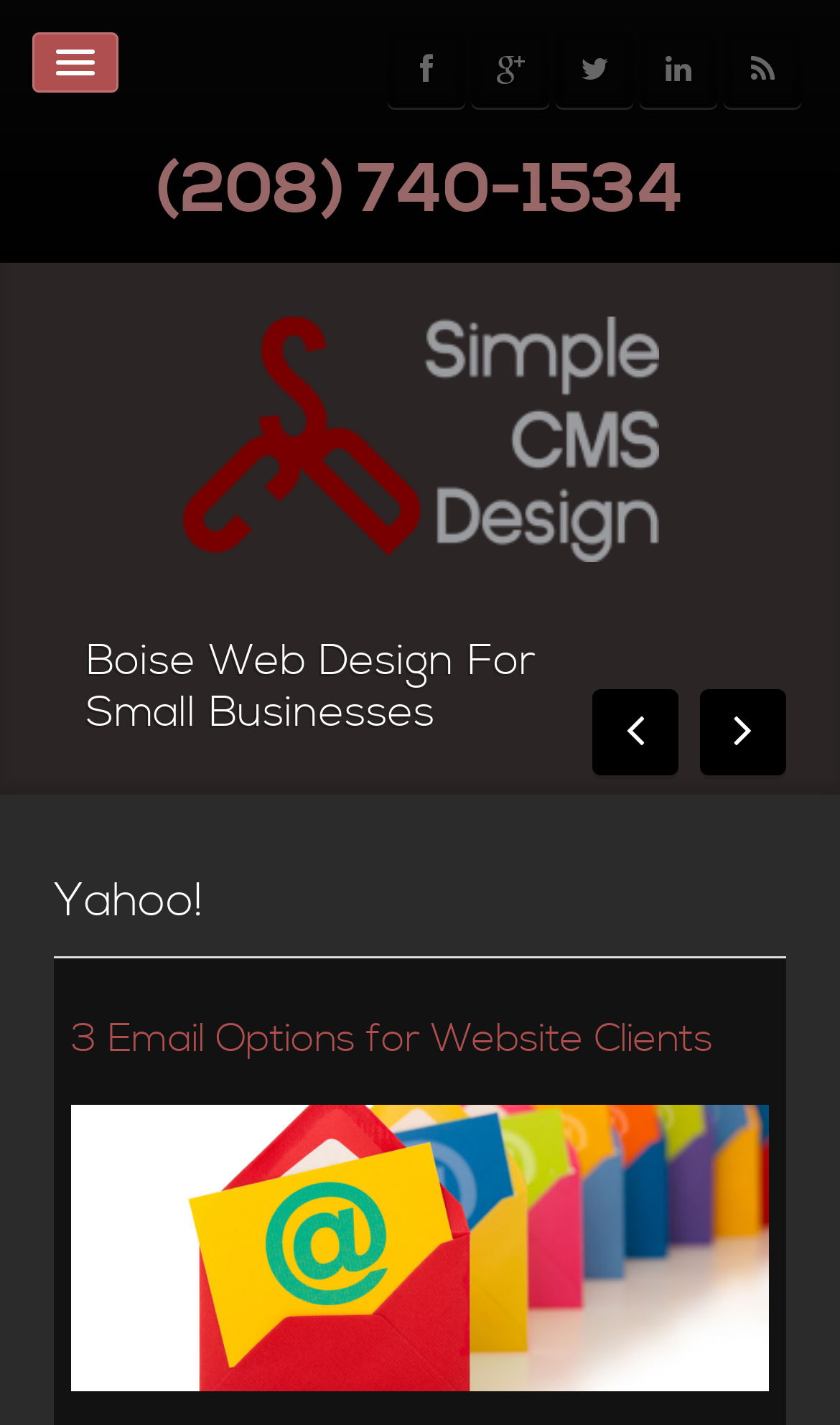Construct a thorough caption encompassing all aspects of the webpage.

The webpage is a business website focused on web design services, particularly for small businesses in Boise. At the top, there is a navigation menu with links to various pages, including "Home", "About Us", "Web Design Sale!", and more. Below the navigation menu, there is a prominent heading "Yahoo!" and a subheading "Boise Web Design For Small Businesses". 

On the left side, there is a list of services offered, including "Website Design", "Responsive Design", "Website Upgrade", and many more. These links are stacked vertically, with "Website Design" at the top and "PSD to Joomla Conversion" at the bottom.

On the right side, there is a section with a heading "Yahoo!" and a subheading "3 Email Options for Website Clients". Below this heading, there is a link to the same topic and an image related to email sending options.

At the top-right corner, there are social media links, represented by icons, including Facebook, Twitter, LinkedIn, and more. The website's contact information, "(208) 740-1534", is displayed prominently near the top-right corner.